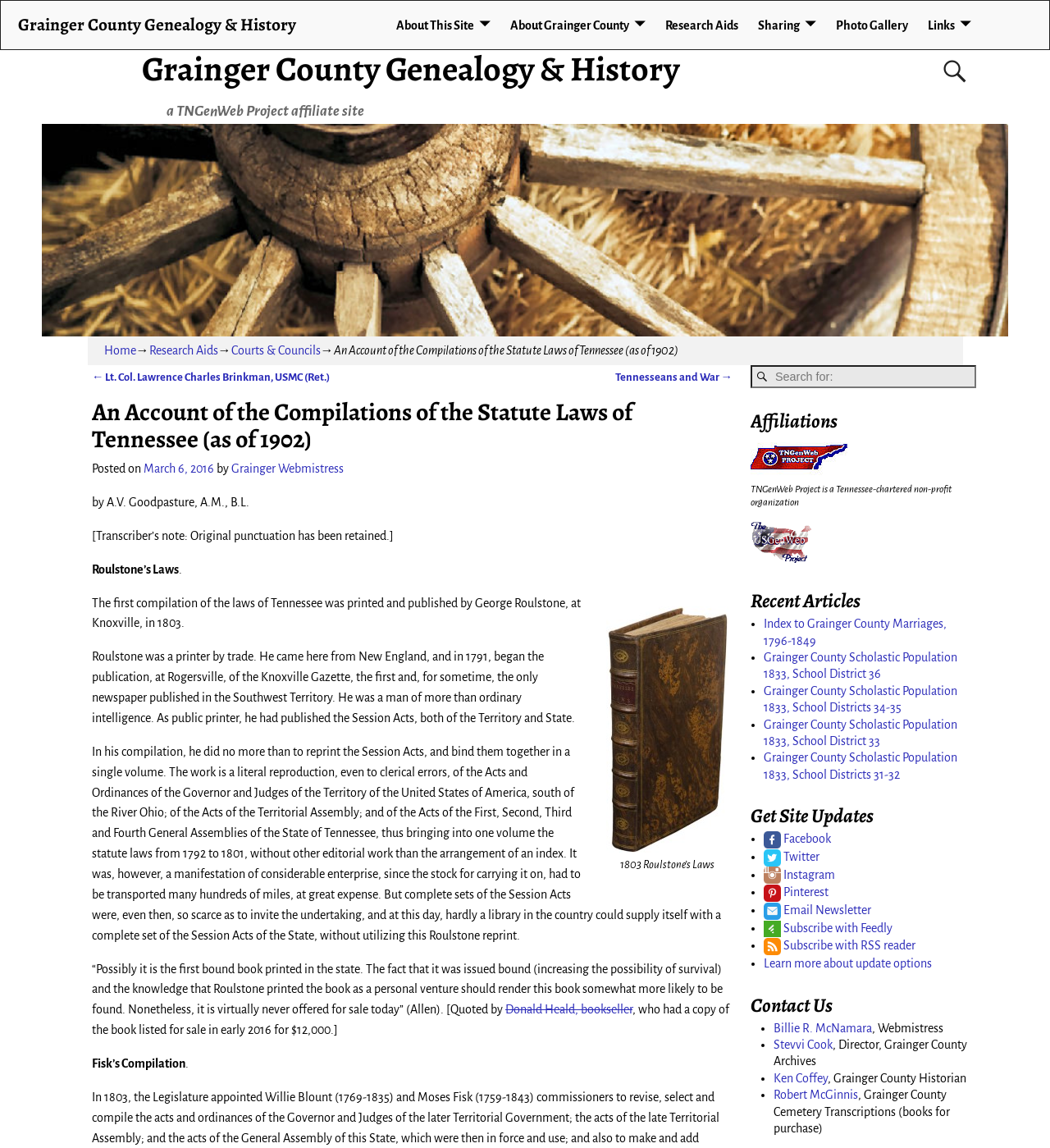What is the name of the website?
Refer to the image and provide a thorough answer to the question.

I found the answer by looking at the heading element with the text 'Grainger County Genealogy & History' which is located at the top of the webpage.